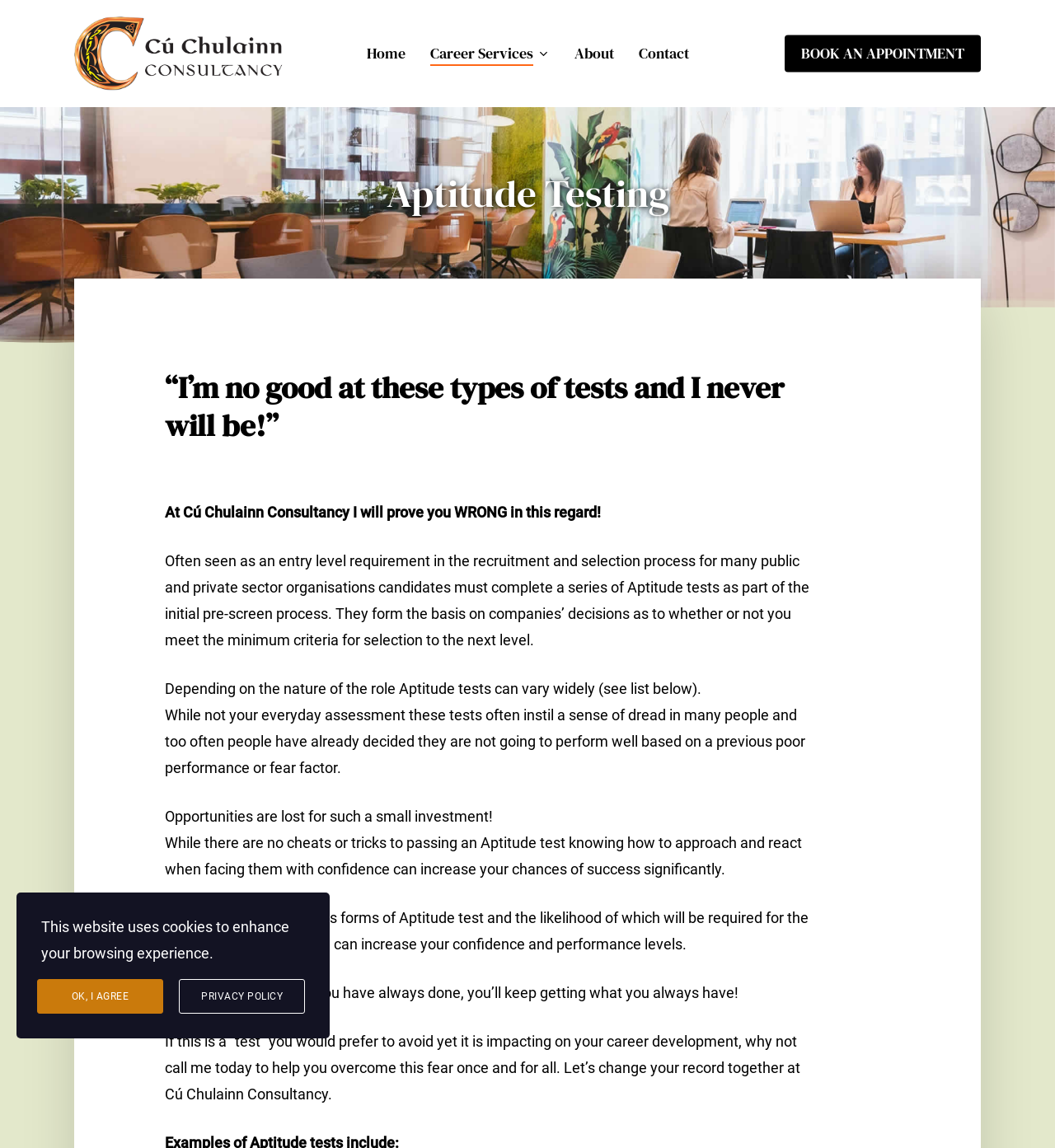Determine the bounding box coordinates of the clickable element to complete this instruction: "Click Careers". Provide the coordinates in the format of four float numbers between 0 and 1, [left, top, right, bottom].

None